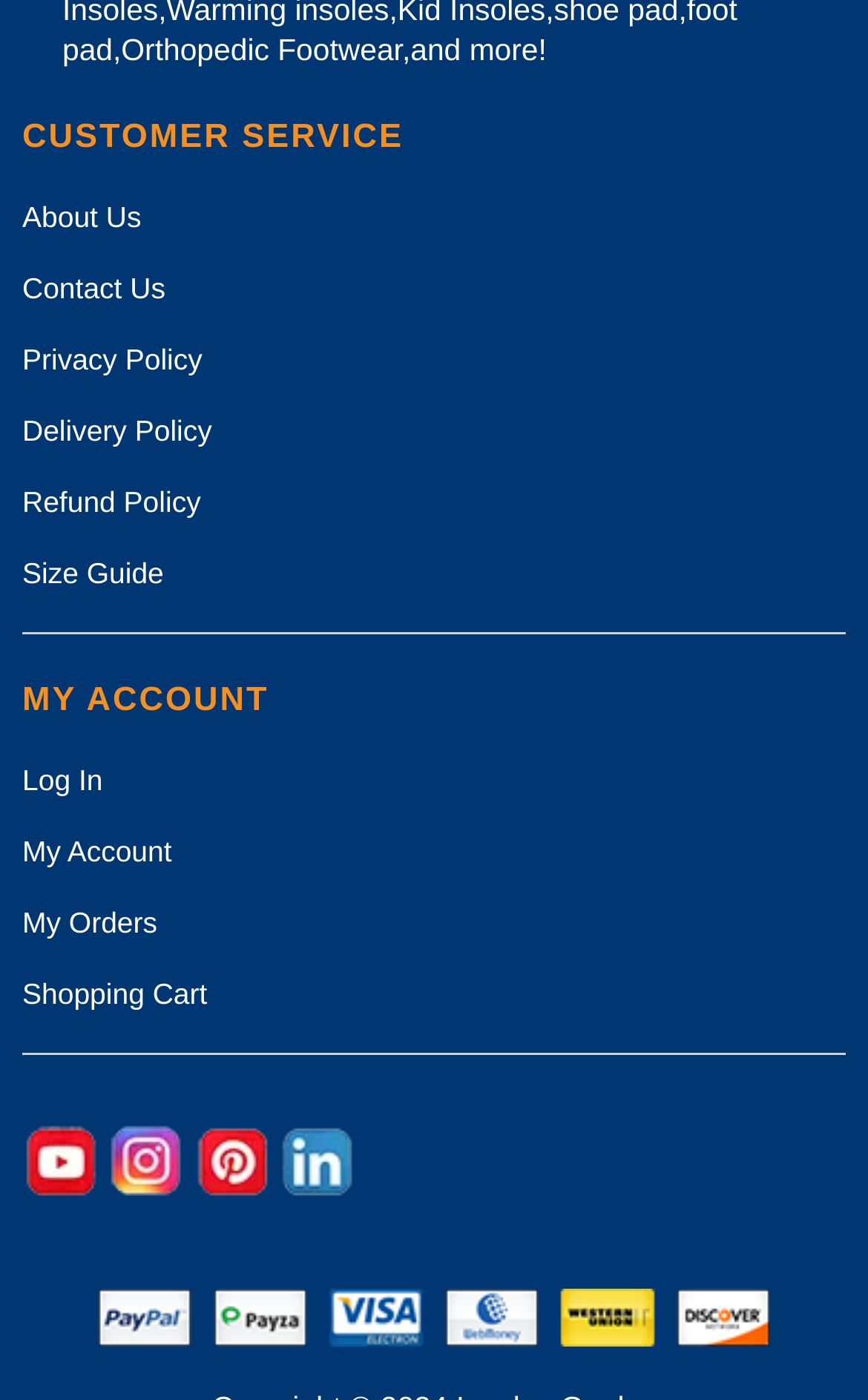How many social media links are present? Analyze the screenshot and reply with just one word or a short phrase.

4